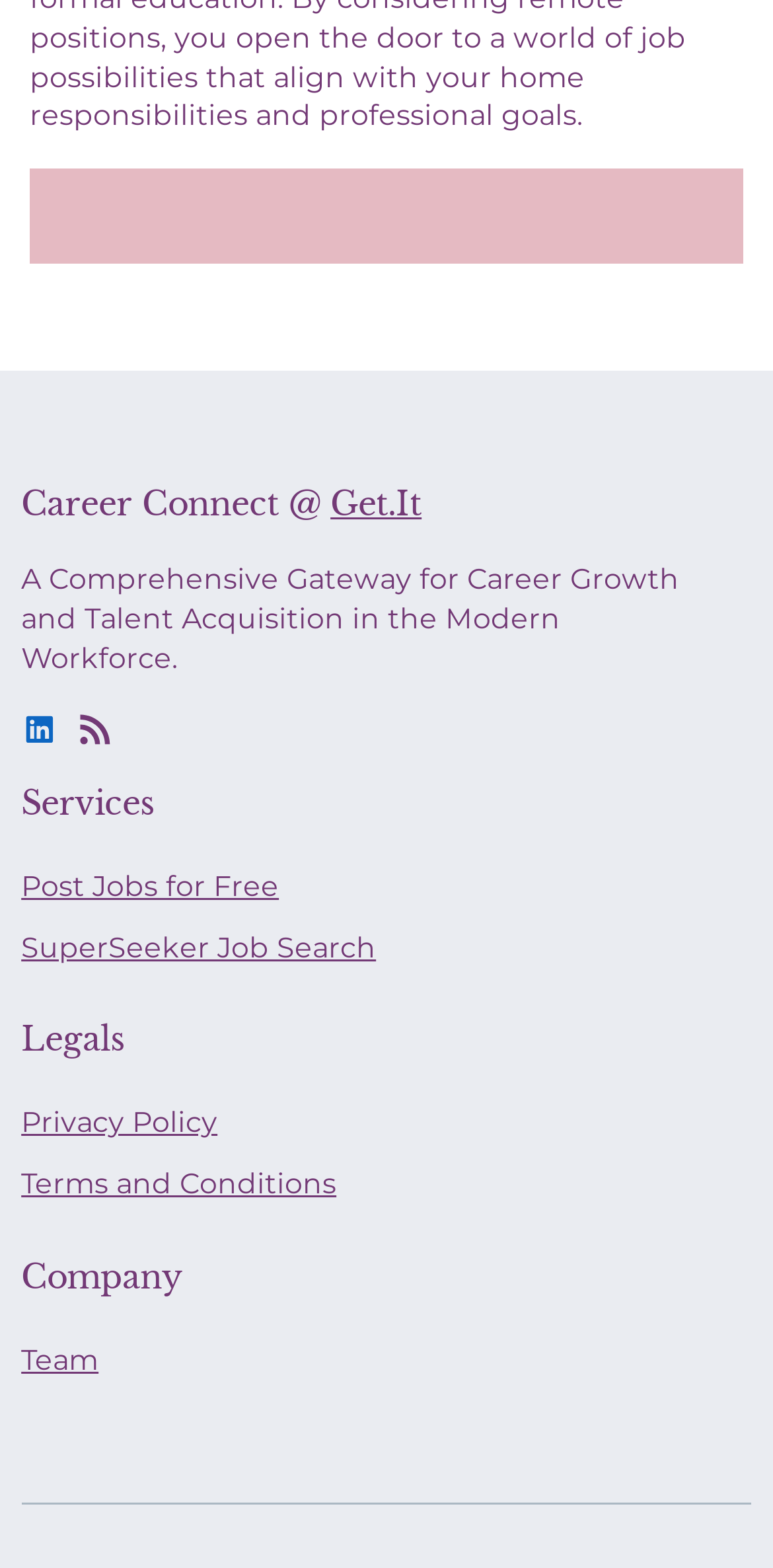Please answer the following question using a single word or phrase: 
What is the name of the team behind this website?

Team